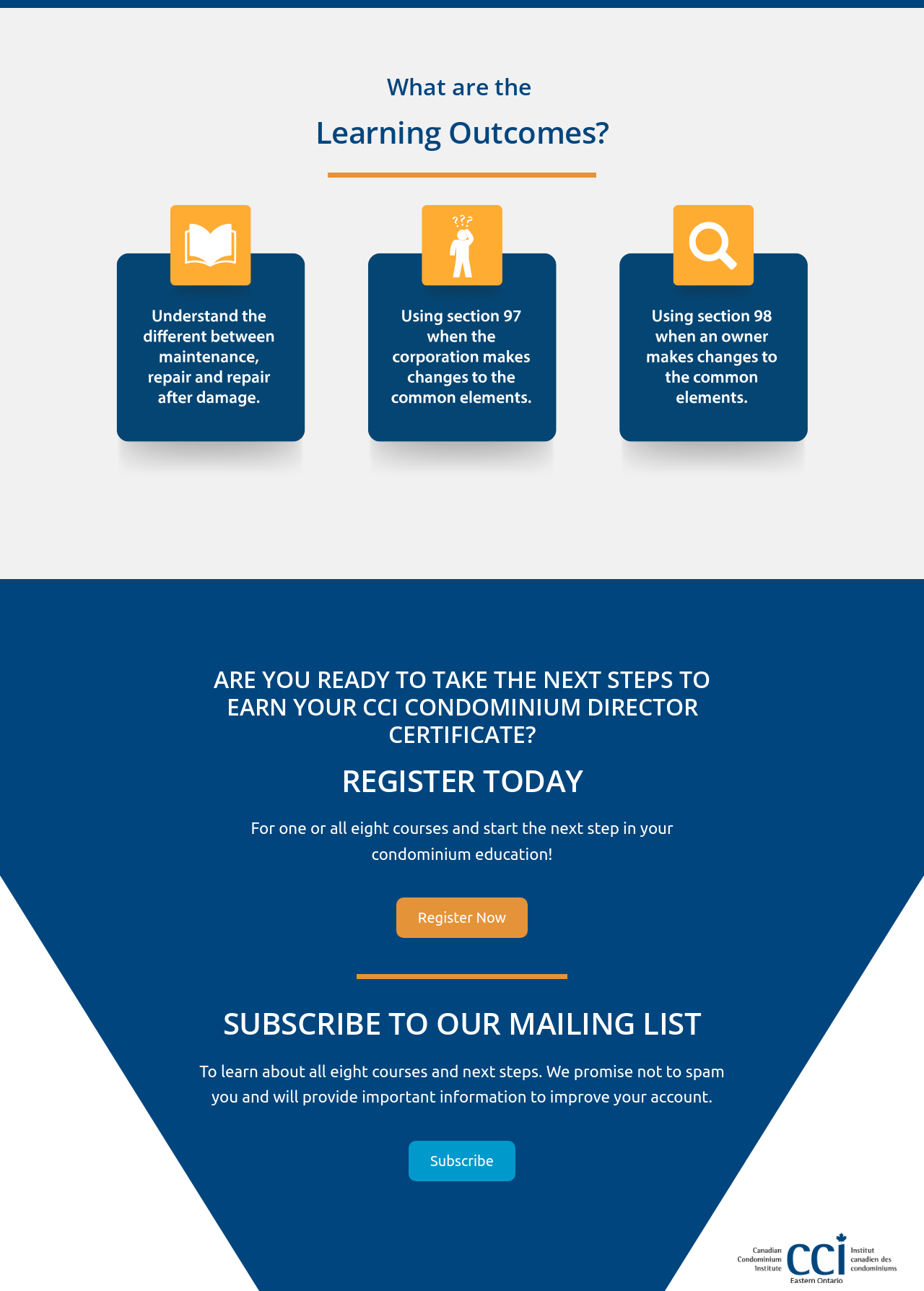Return the bounding box coordinates of the UI element that corresponds to this description: "Subscribe". The coordinates must be given as four float numbers in the range of 0 and 1, [left, top, right, bottom].

[0.442, 0.883, 0.558, 0.915]